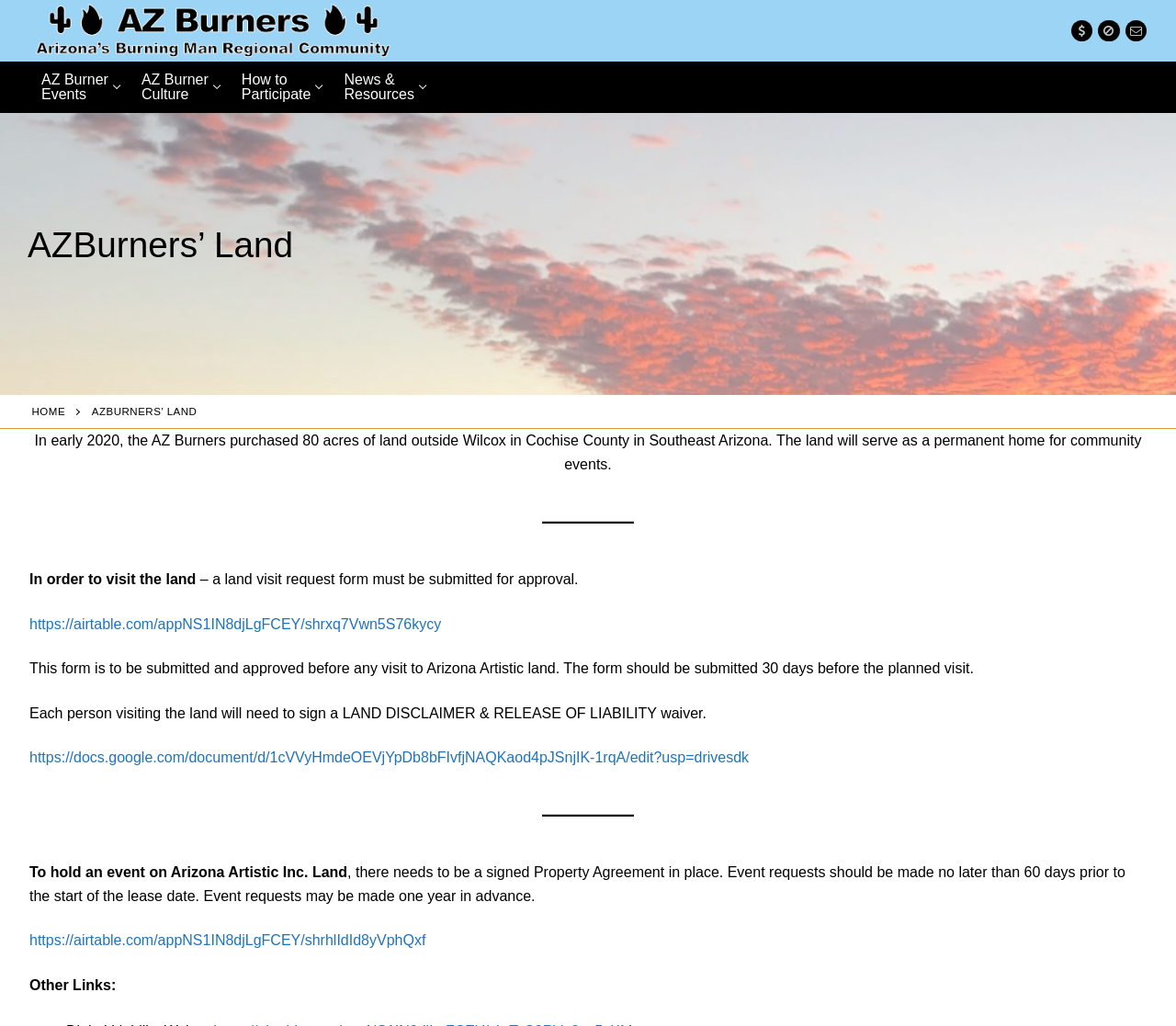Please identify the bounding box coordinates of the element I need to click to follow this instruction: "Check Other Links".

[0.025, 0.952, 0.099, 0.968]